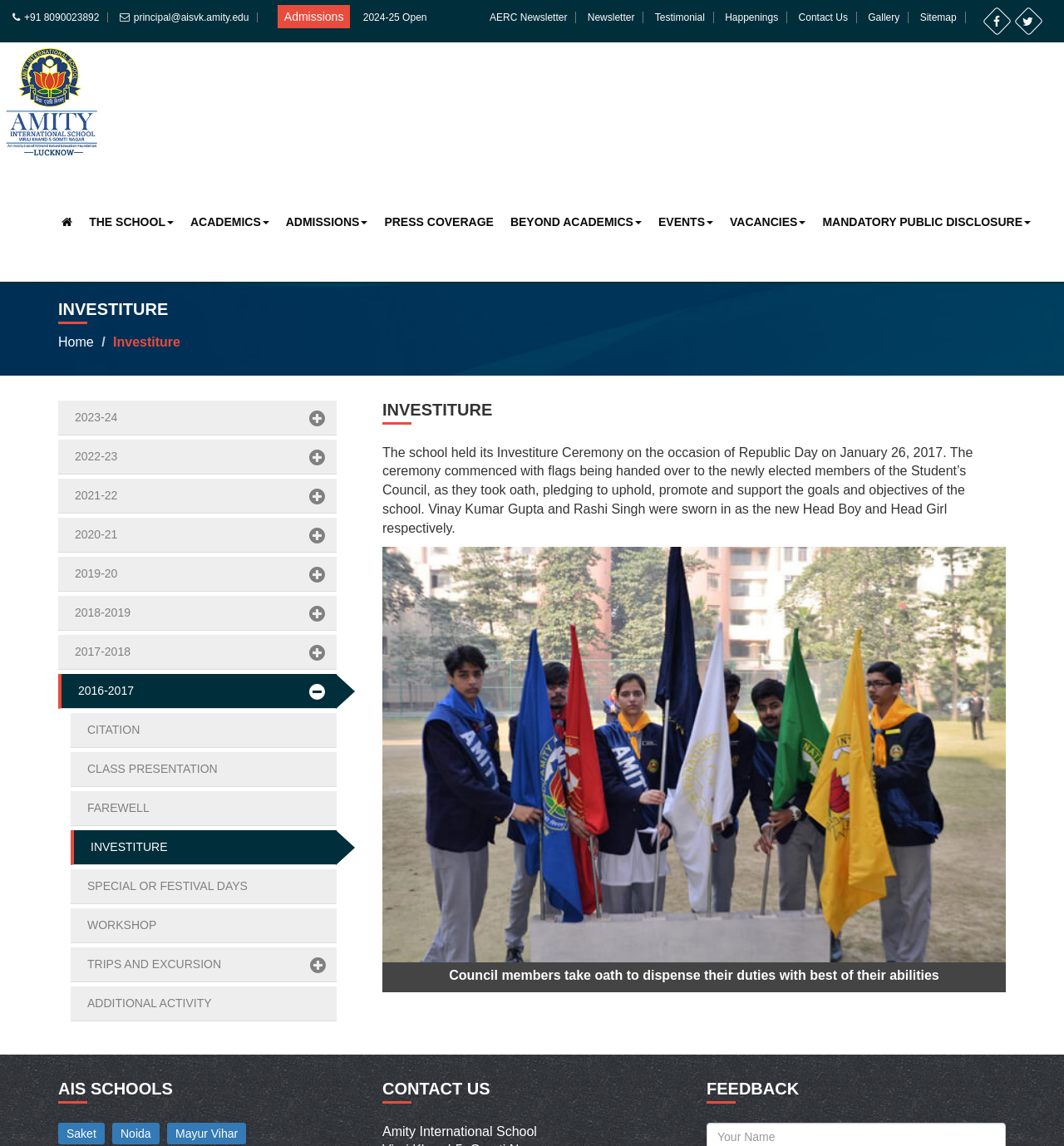Can you specify the bounding box coordinates for the region that should be clicked to fulfill this instruction: "View the gallery".

[0.808, 0.01, 0.854, 0.02]